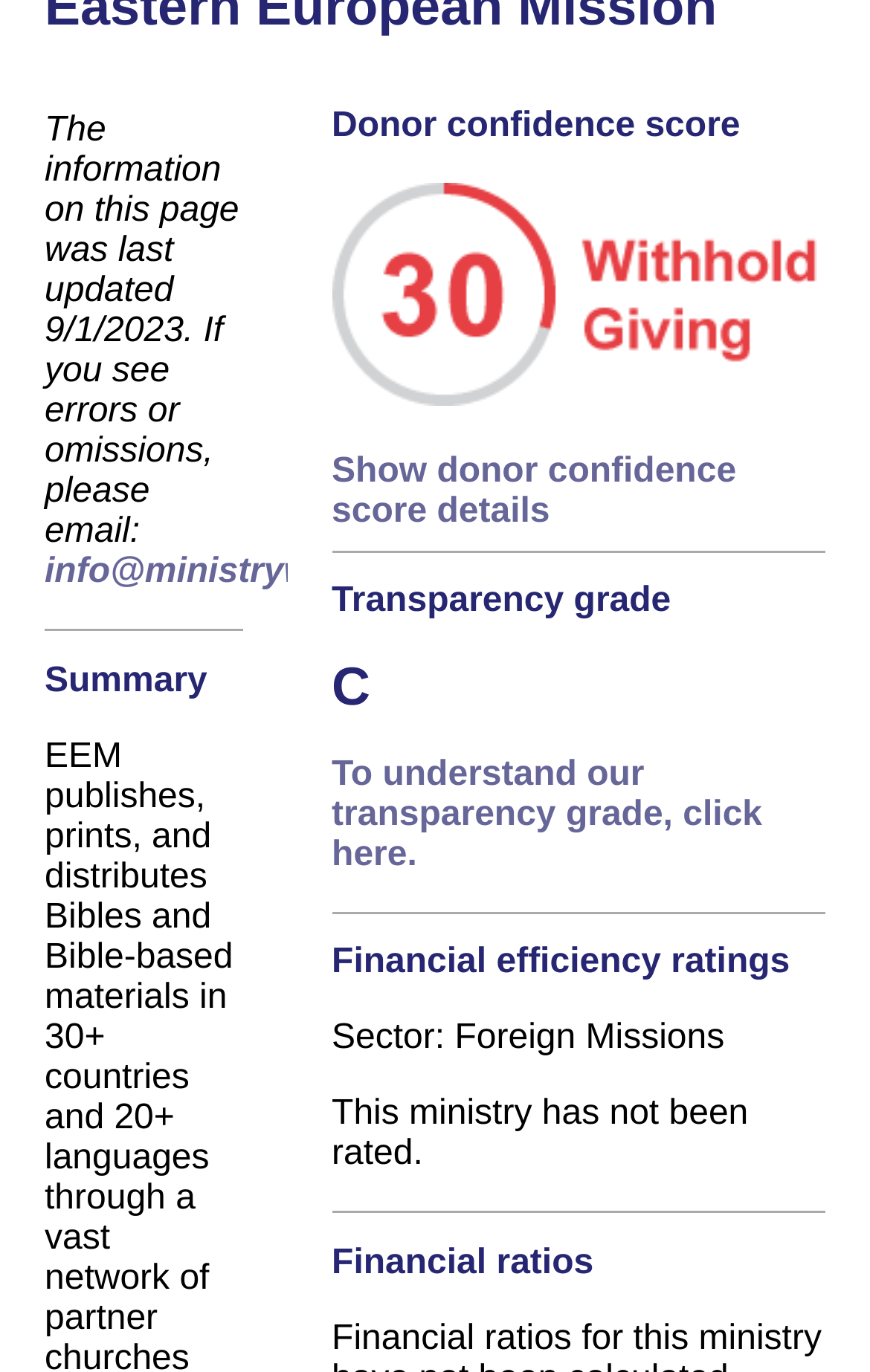Using the given element description, provide the bounding box coordinates (top-left x, top-left y, bottom-right x, bottom-right y) for the corresponding UI element in the screenshot: info@ministrywatch.com

[0.051, 0.404, 0.538, 0.431]